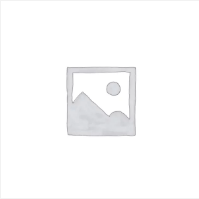Generate a complete and detailed caption for the image.

The image depicts a placeholder graphic typically representing a product, specifically for the "EYELIGHT PEEL," which is priced at €132. Located within a section titled "Related Products," this placeholder serves as a visual cue while the actual product image is unavailable. The adjacent text suggests that the product is designed for skin rejuvenation, and its detail is complemented by descriptions of other products and options to add them to a cart for purchase.